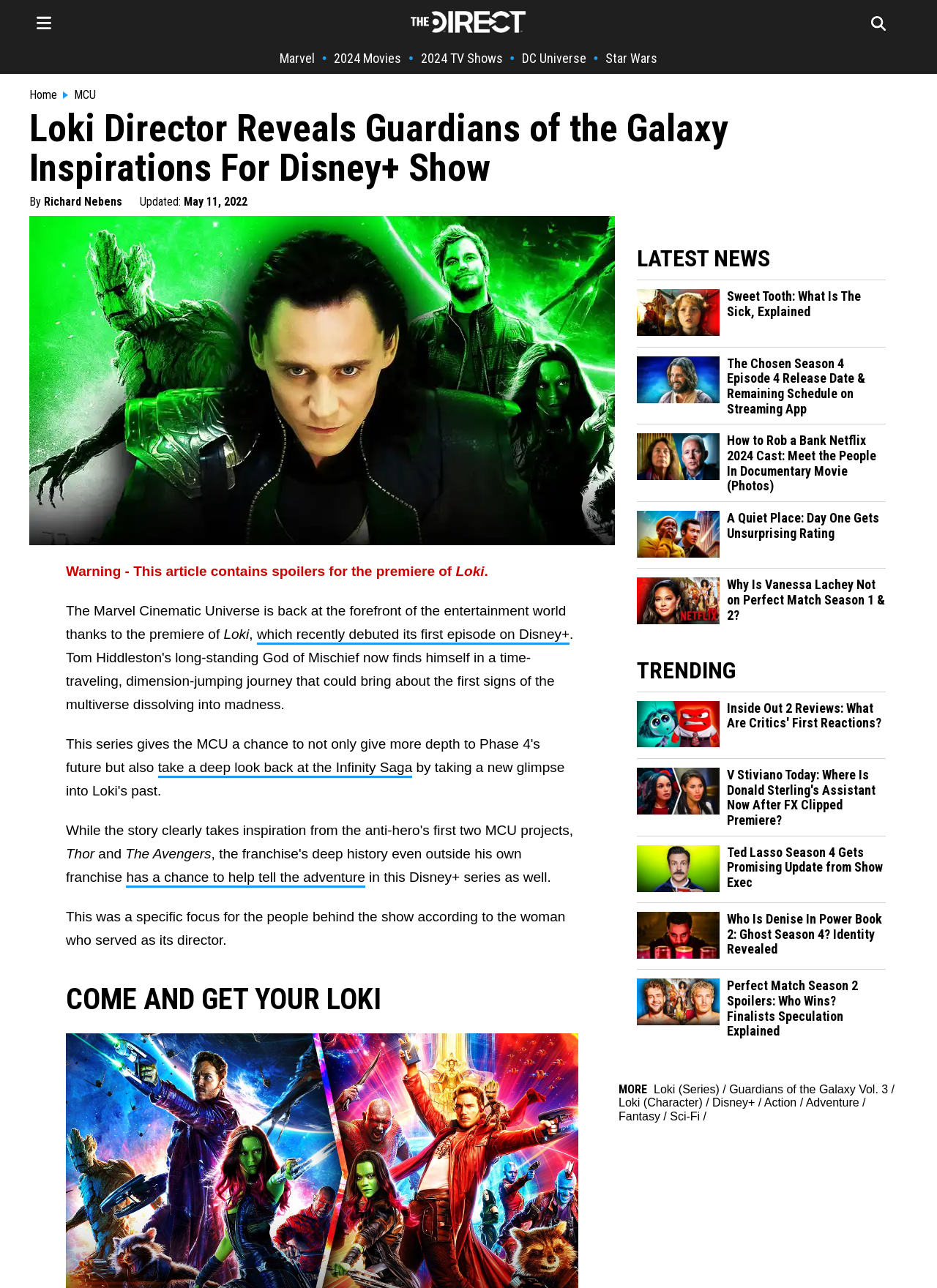Refer to the image and provide a thorough answer to this question:
What is the name of the author of the article?

The article mentions 'By Richard Nebens' at the top, indicating that Richard Nebens is the author of the article.